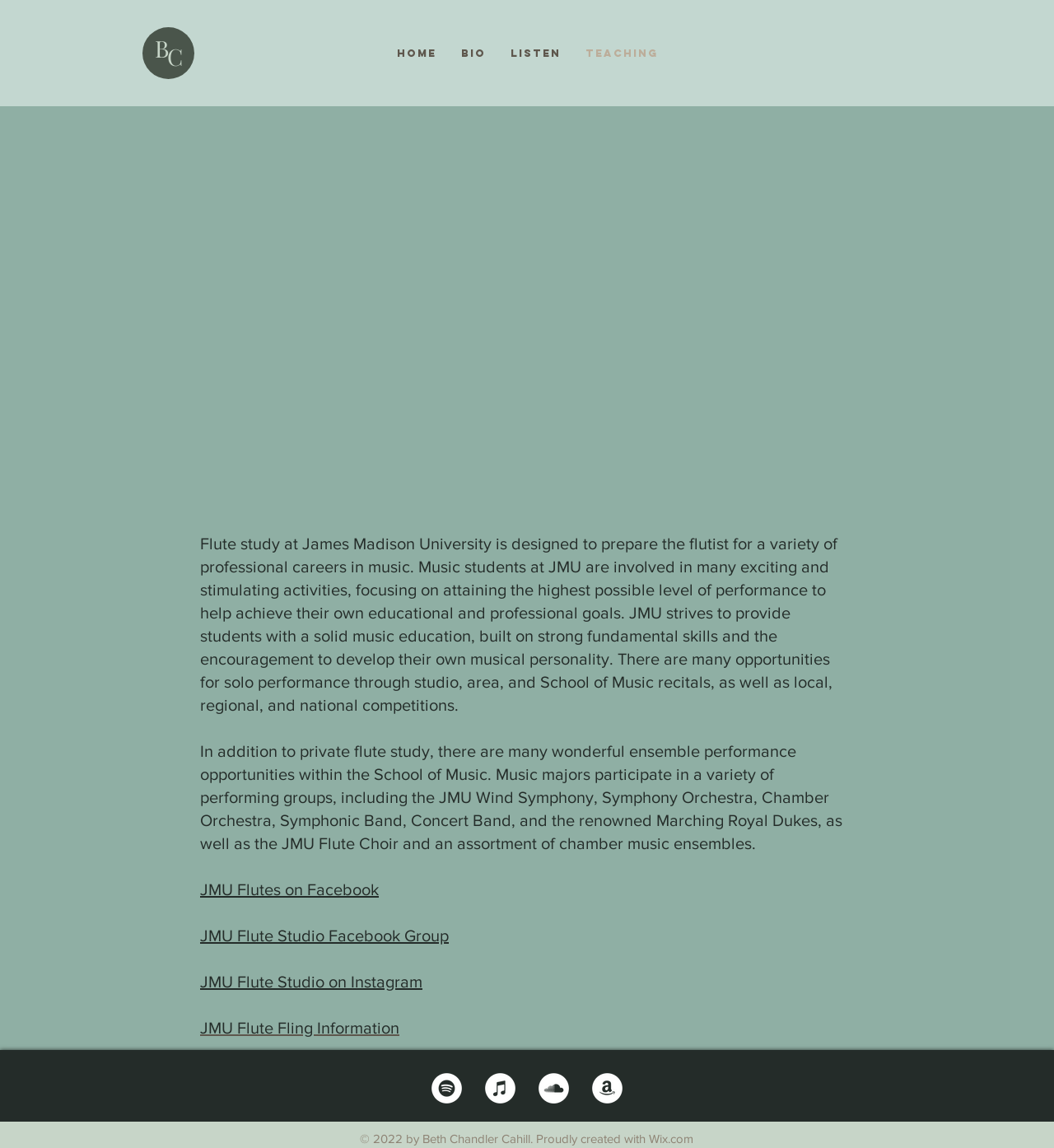Specify the bounding box coordinates of the element's region that should be clicked to achieve the following instruction: "Click the 'Home' link". The bounding box coordinates consist of four float numbers between 0 and 1, in the format [left, top, right, bottom].

[0.364, 0.039, 0.425, 0.054]